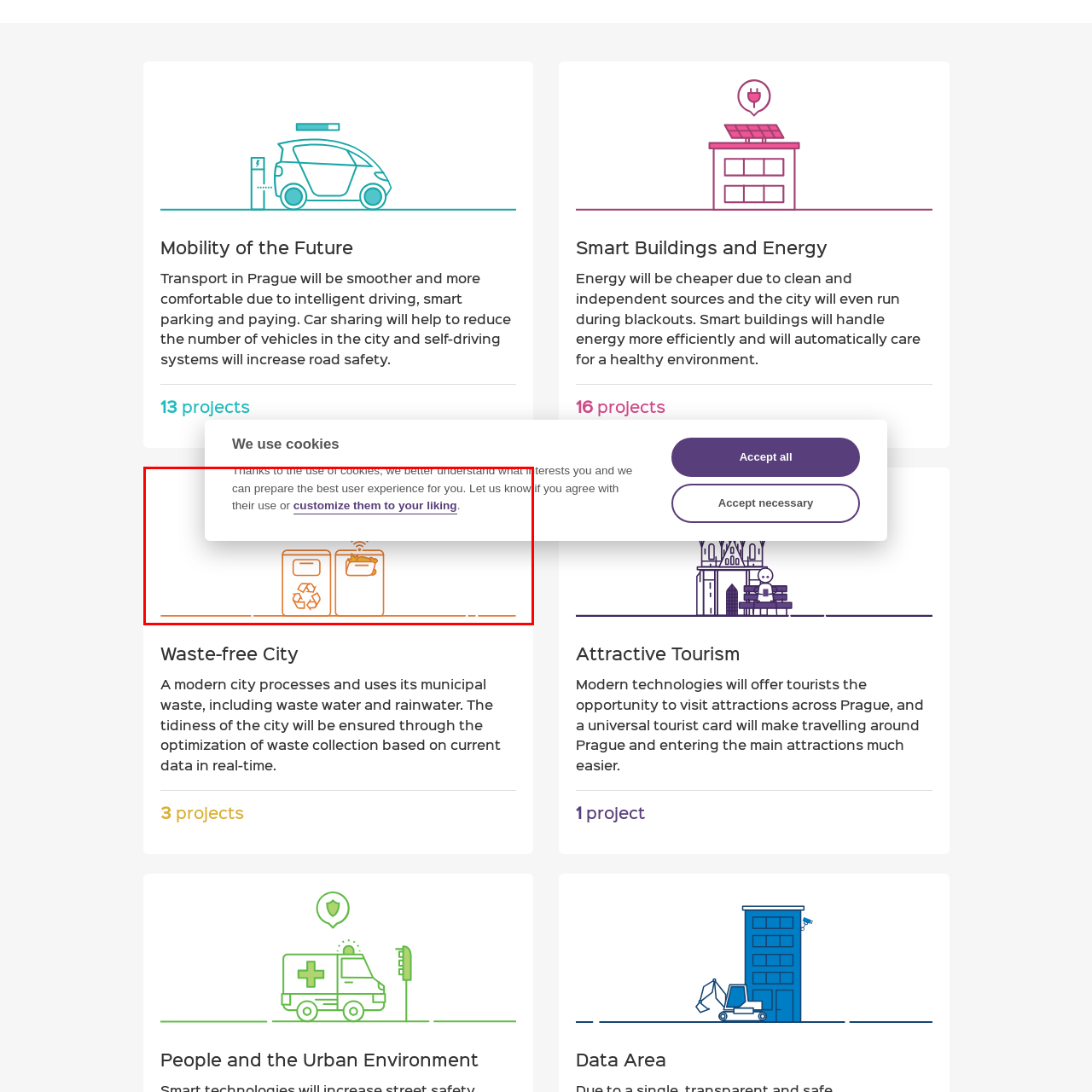How many recycling bins are shown in the image?
Carefully examine the image within the red bounding box and provide a detailed answer to the question.

The image features two distinct recycling bins: one adorned with symbols indicating recyclable materials, while the other represents general waste disposal.